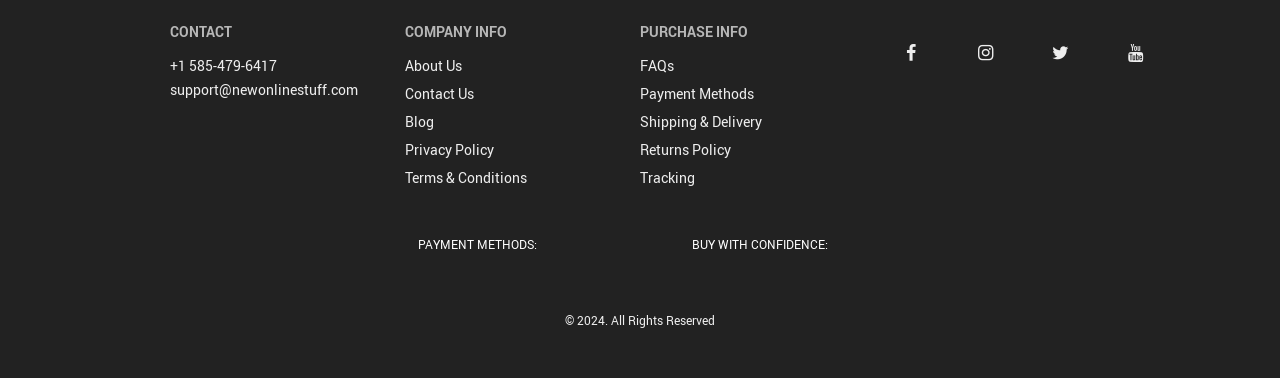Determine the coordinates of the bounding box that should be clicked to complete the instruction: "view terms and conditions". The coordinates should be represented by four float numbers between 0 and 1: [left, top, right, bottom].

[0.316, 0.446, 0.412, 0.499]